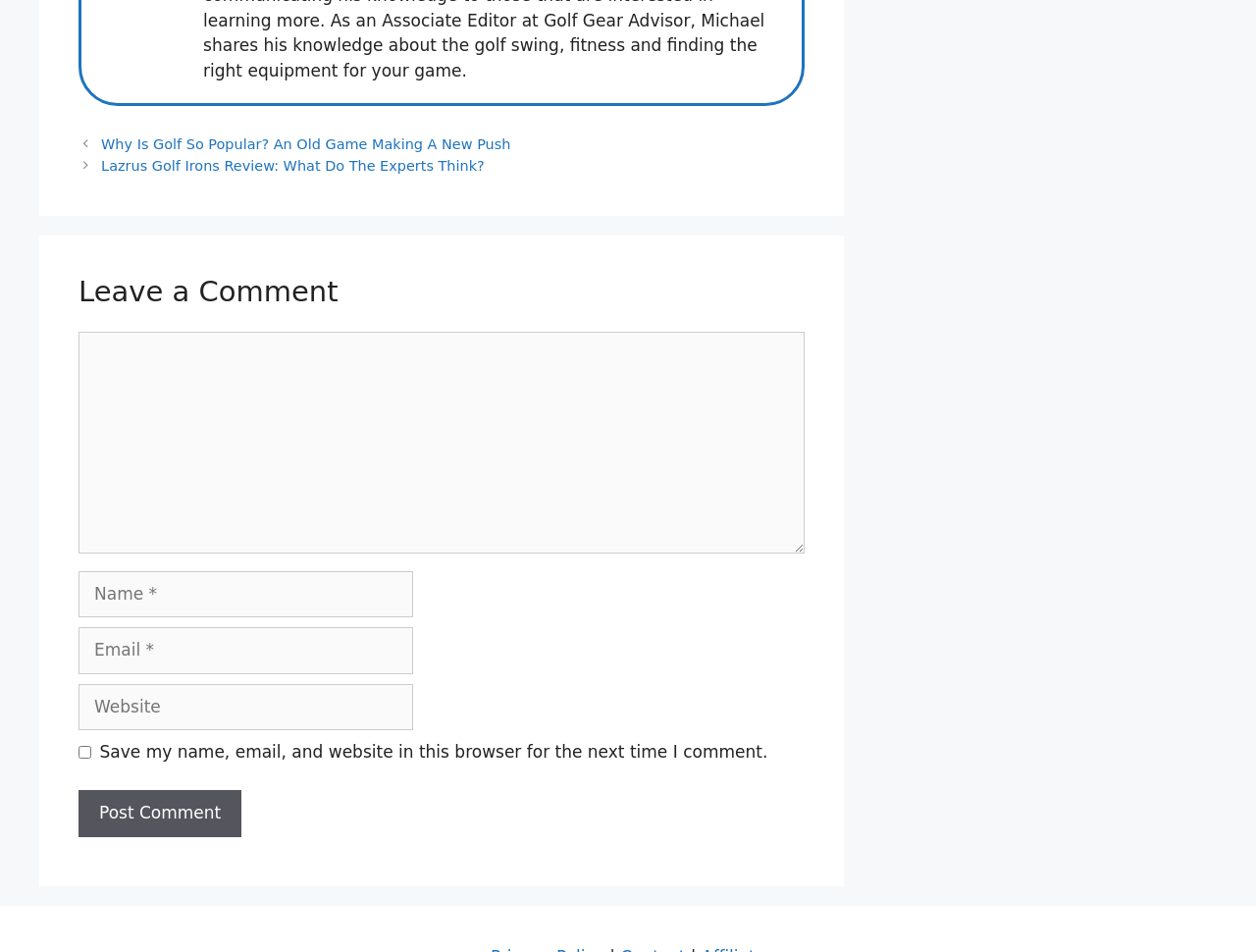What is the label above the third textbox? Look at the image and give a one-word or short phrase answer.

Website